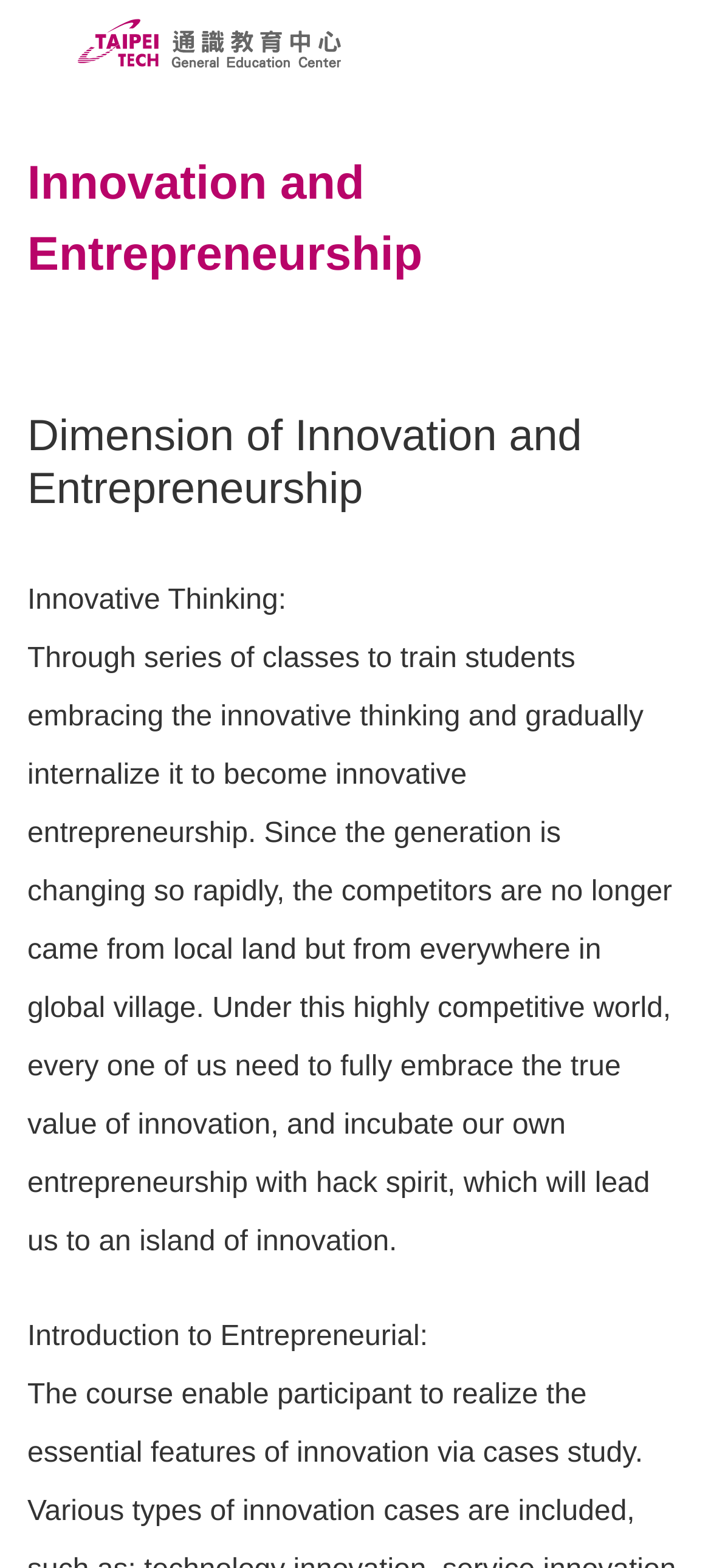Find the bounding box coordinates of the element I should click to carry out the following instruction: "visit NTUT General Education Center".

[0.026, 0.0, 0.564, 0.056]